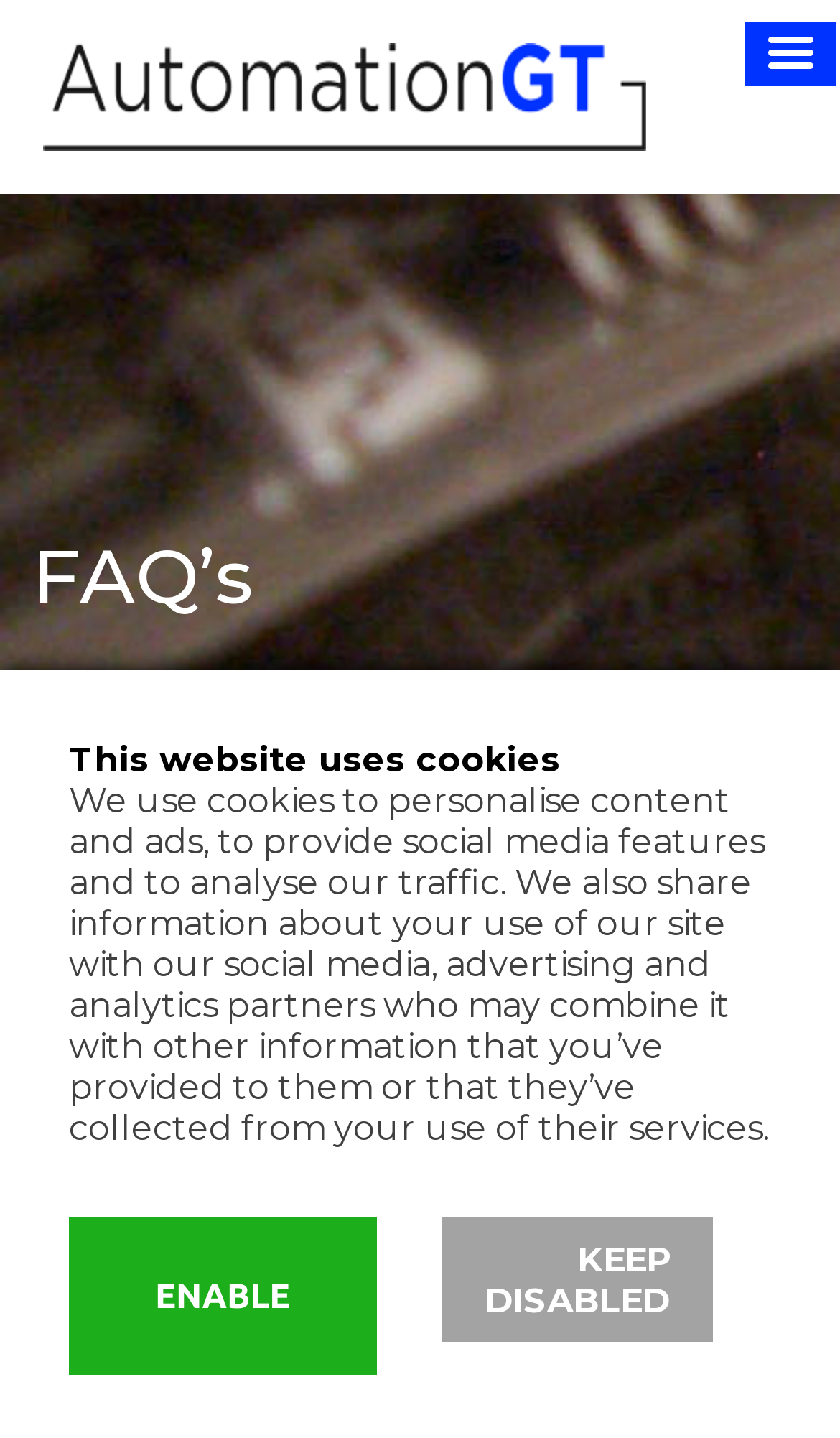Determine the bounding box for the UI element as described: "alt="Automation GT"". The coordinates should be represented as four float numbers between 0 and 1, formatted as [left, top, right, bottom].

[0.051, 0.051, 0.769, 0.08]